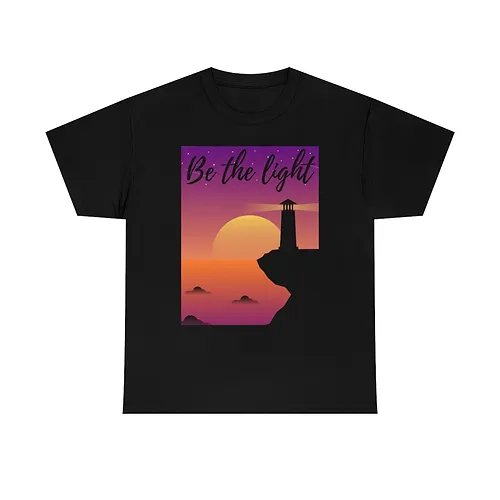Generate a detailed caption that encompasses all aspects of the image.

The image showcases a stylish black unisex heavy cotton tee featuring a vibrant graphic design. The design prominently displays the phrase "Be the light" in an elegant script, set against a stunning gradient background that transitions from deep purples to warm oranges. Below the text, a peaceful sunset illuminates a rocky coastline, complete with a silhouetted lighthouse that stands tall on the cliff. This artistic representation combines fashion with inspiration, making it a versatile addition to any wardrobe that conveys a positive message. Ideal for casual wear, this tee is perfect for those who appreciate unique, meaningful designs in their clothing.